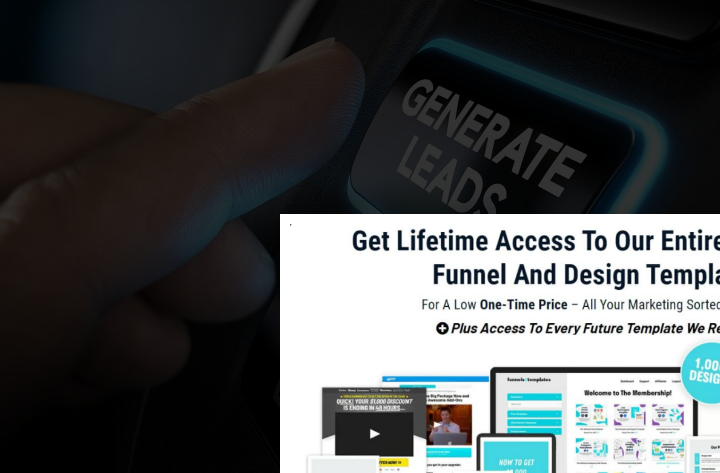What is assured to users in addition to the initial access?
From the screenshot, supply a one-word or short-phrase answer.

Access to future templates